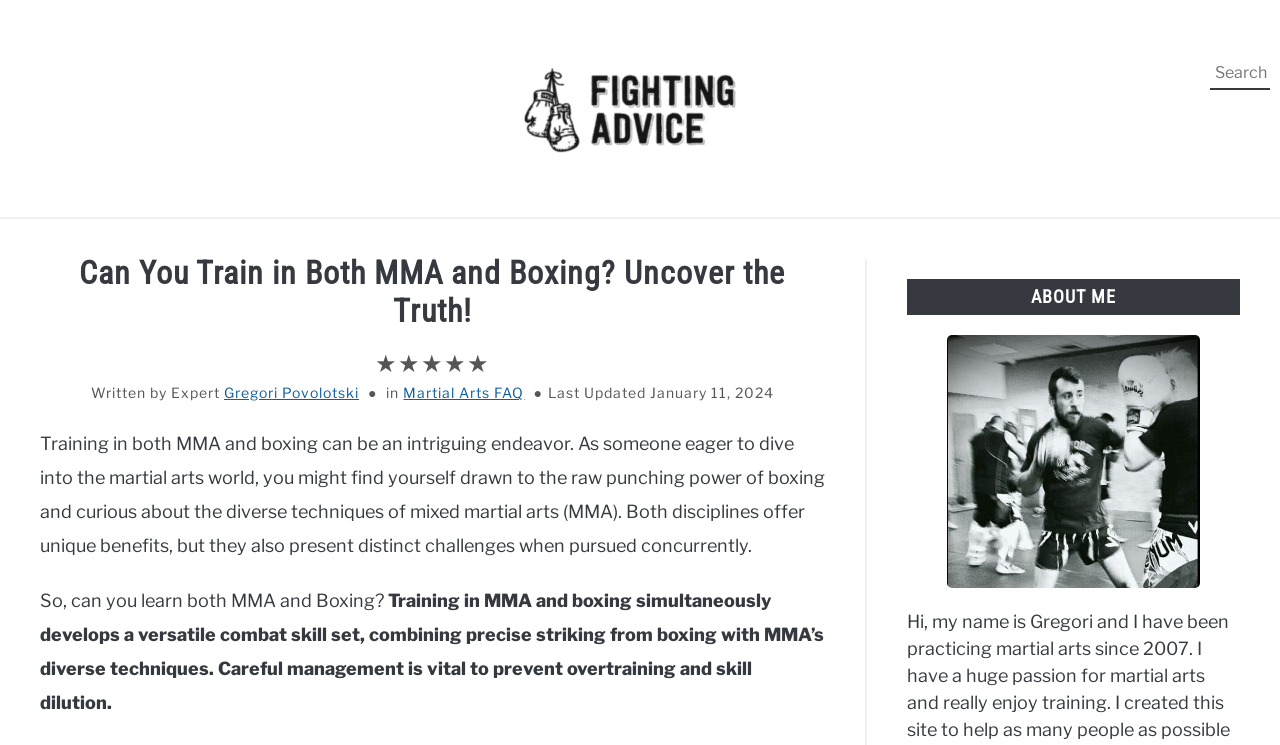Pinpoint the bounding box coordinates of the area that should be clicked to complete the following instruction: "Learn about MARTIAL ARTS FAQ". The coordinates must be given as four float numbers between 0 and 1, i.e., [left, top, right, bottom].

[0.59, 0.293, 0.73, 0.356]